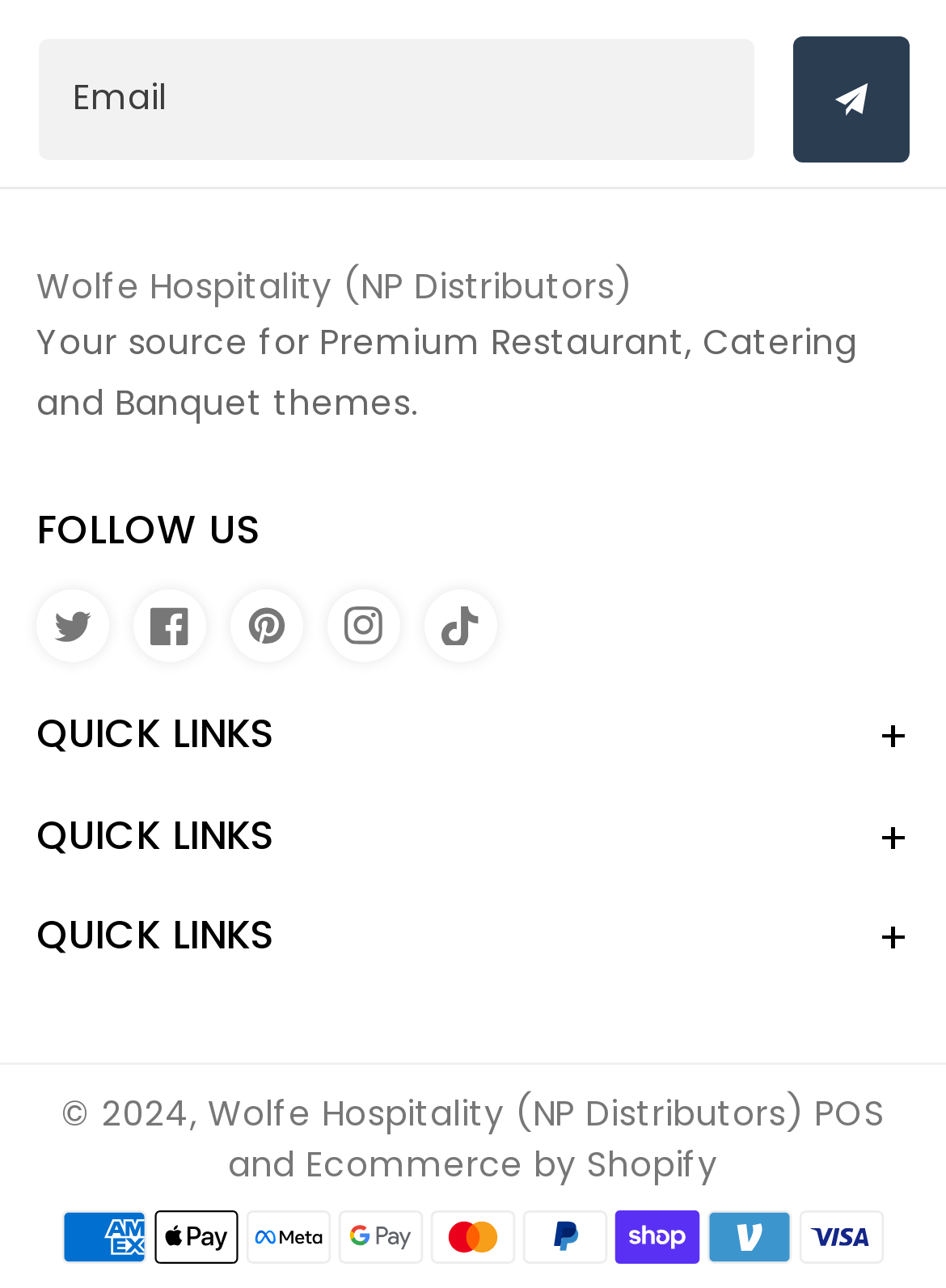Please identify the bounding box coordinates of the element I need to click to follow this instruction: "Follow on Twitter".

[0.038, 0.458, 0.115, 0.514]